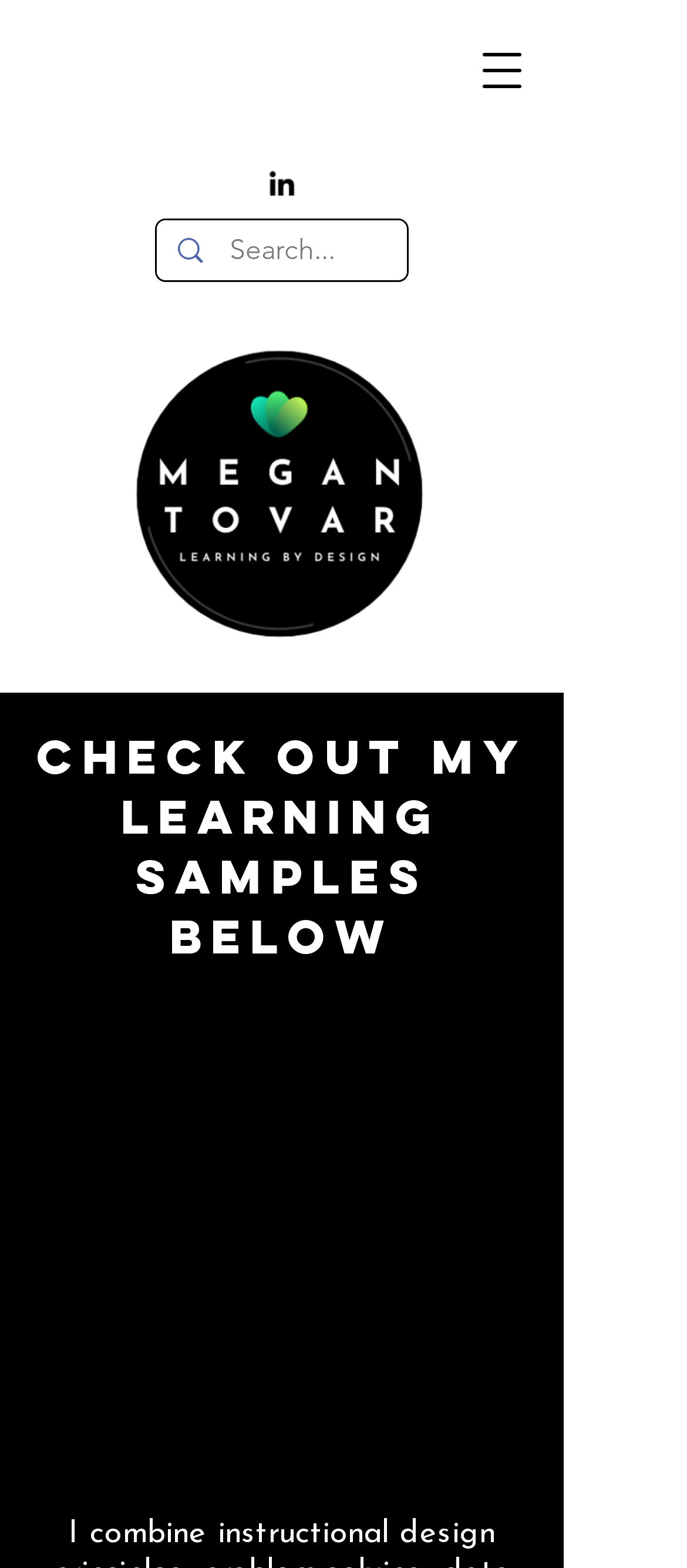What is the function of the button in the top right corner?
Please answer using one word or phrase, based on the screenshot.

To open navigation menu